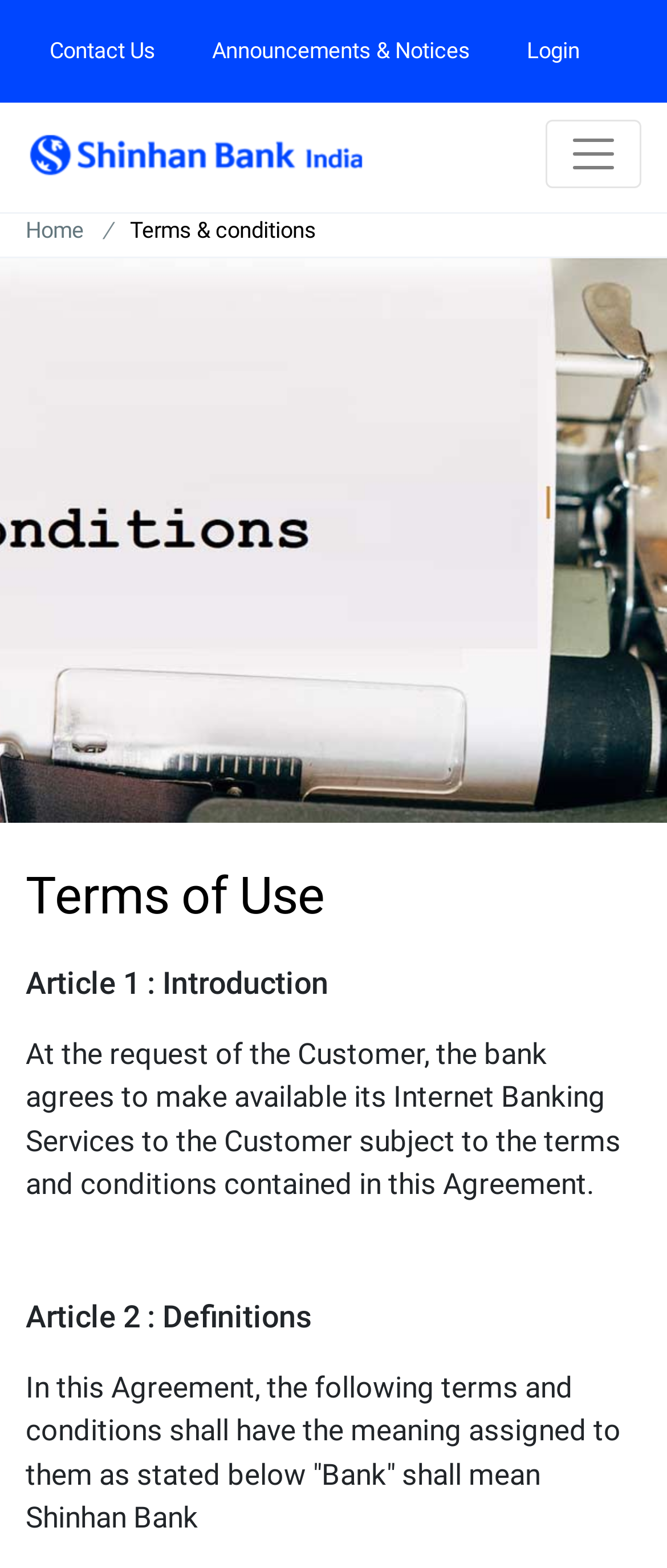Please find the bounding box coordinates (top-left x, top-left y, bottom-right x, bottom-right y) in the screenshot for the UI element described as follows: Contact Us

[0.036, 0.008, 0.279, 0.057]